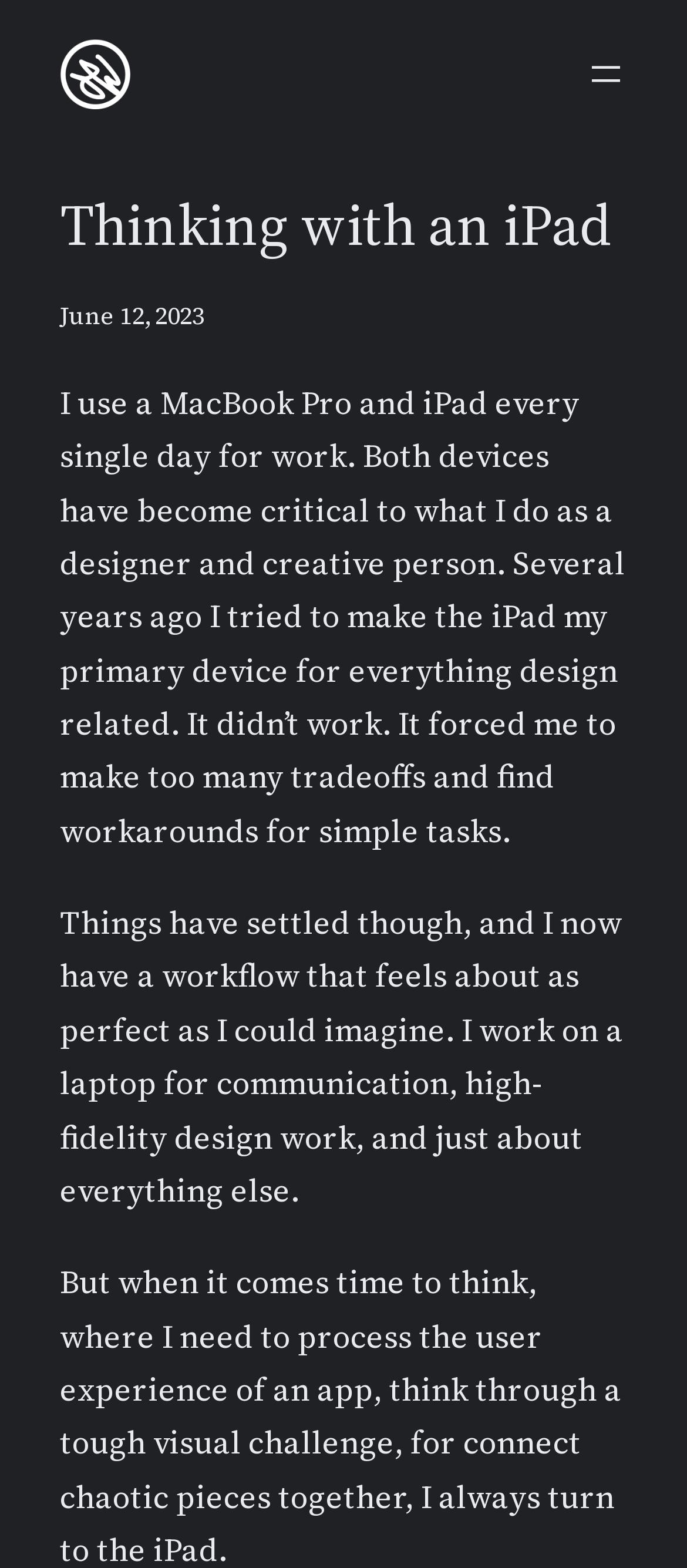Extract the bounding box coordinates of the UI element described: "aria-label="Open menu"". Provide the coordinates in the format [left, top, right, bottom] with values ranging from 0 to 1.

[0.851, 0.034, 0.913, 0.061]